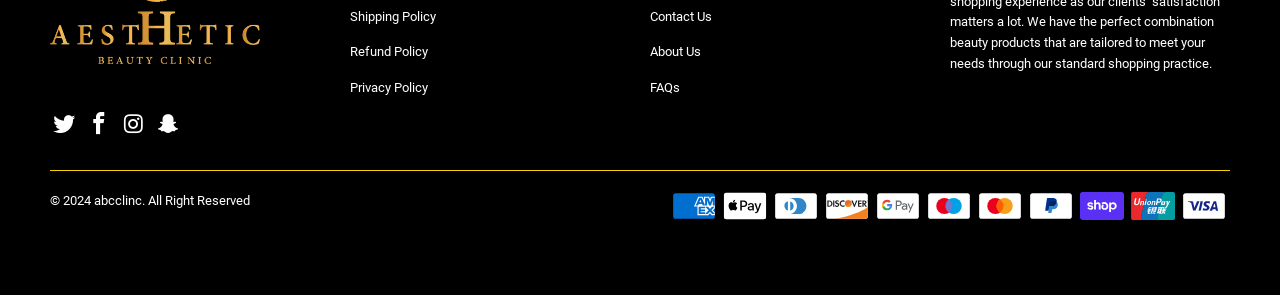Identify the bounding box coordinates of the clickable section necessary to follow the following instruction: "Click About Us". The coordinates should be presented as four float numbers from 0 to 1, i.e., [left, top, right, bottom].

[0.508, 0.151, 0.548, 0.202]